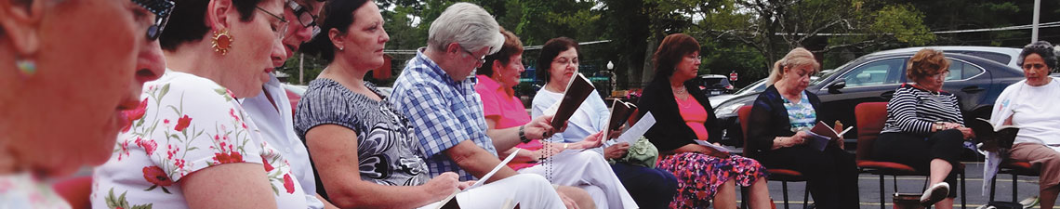Provide a one-word or brief phrase answer to the question:
What is visible in the background of the image?

Natural greenery